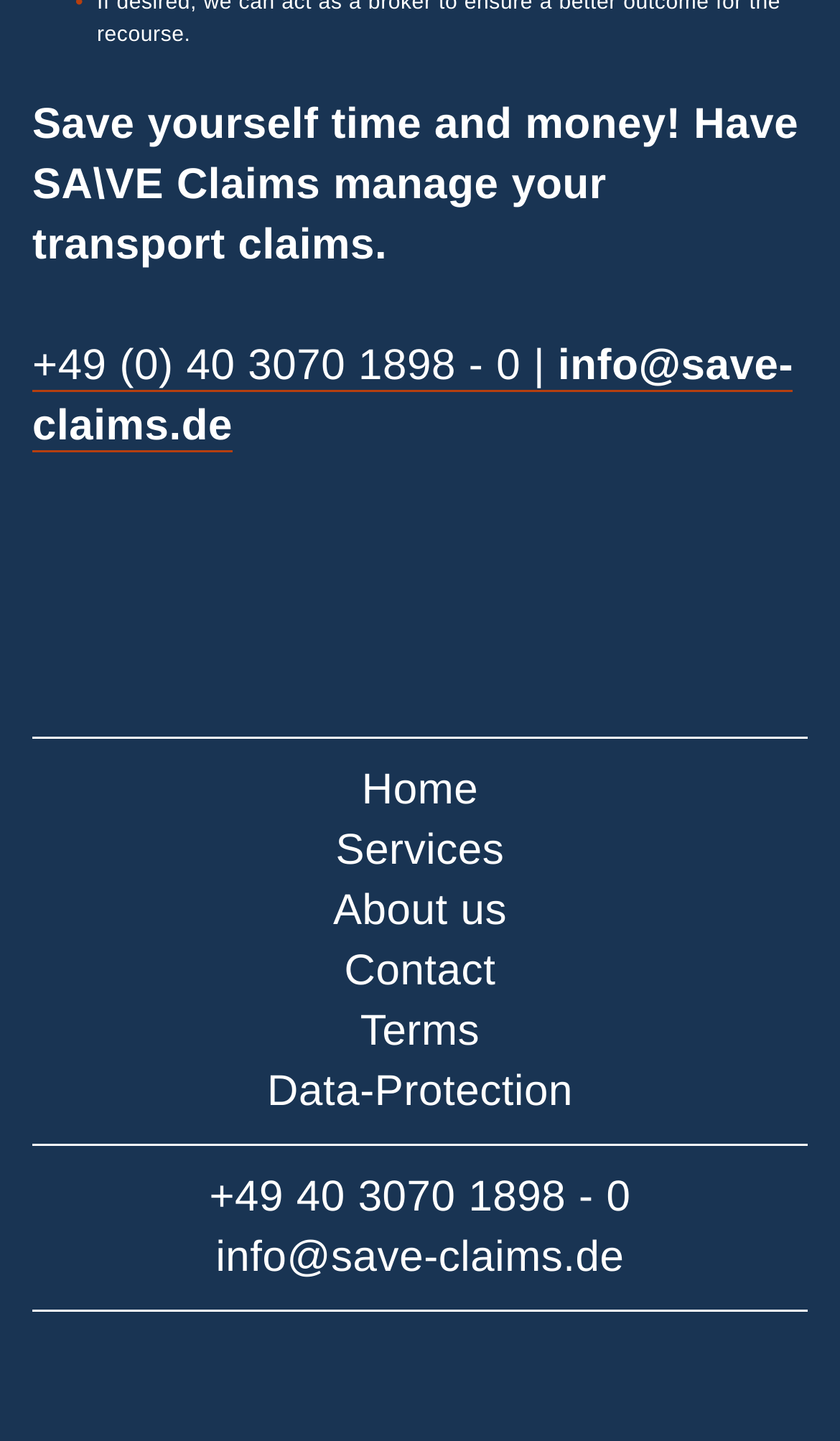Indicate the bounding box coordinates of the element that must be clicked to execute the instruction: "View terms and conditions". The coordinates should be given as four float numbers between 0 and 1, i.e., [left, top, right, bottom].

[0.429, 0.7, 0.571, 0.733]